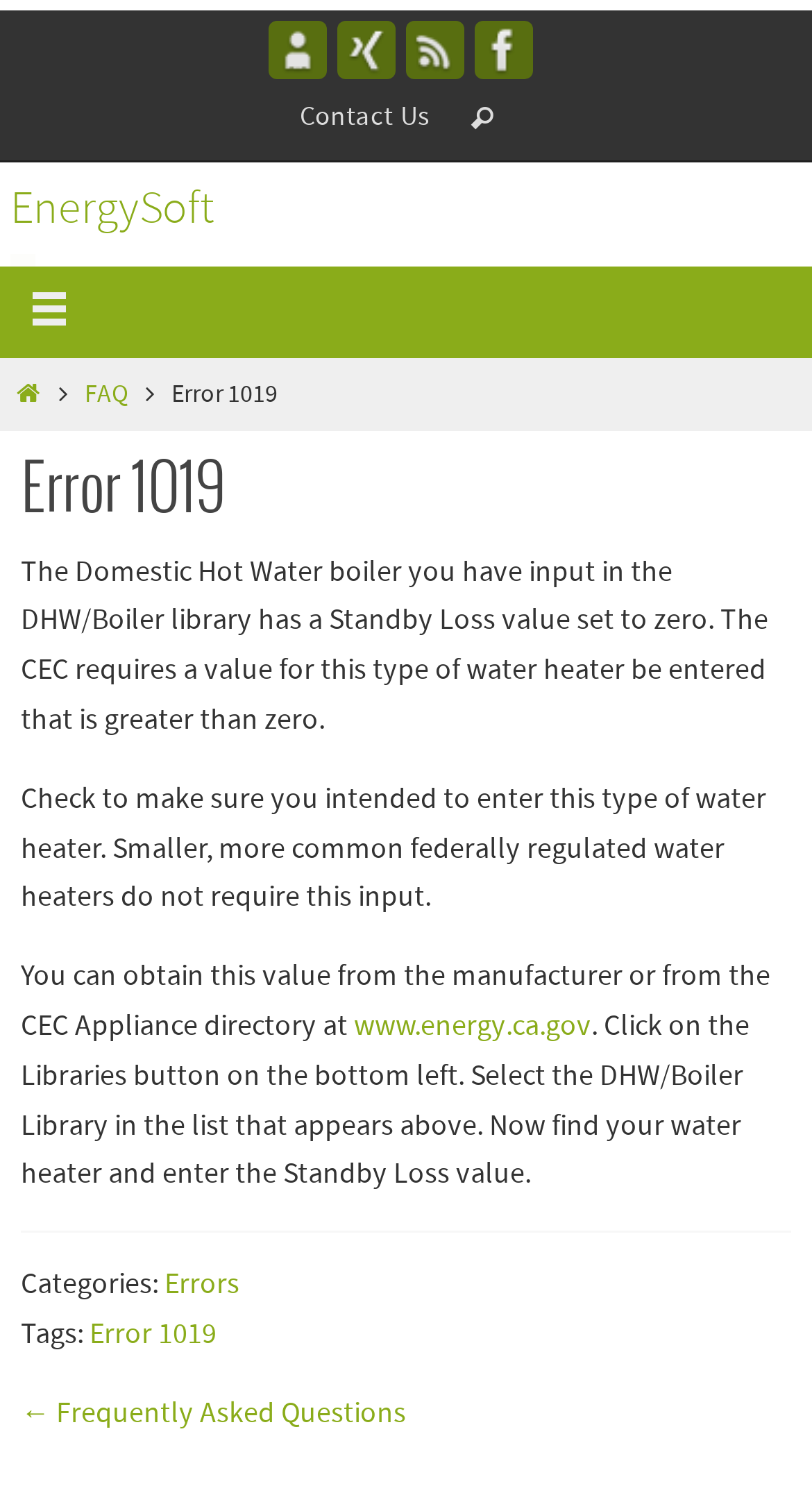Offer a meticulous caption that includes all visible features of the webpage.

The webpage is about an error message, specifically Error 1019, on the EnergySoft website. At the top, there are four social media links, including AboutMe, Xing, RSS, and Facebook, each accompanied by an image. Below these links, there is a "Contact Us" link.

On the left side, there are several navigation links, including "EnergySoft", a mysterious icon represented by "\ue820\xa0", another icon represented by "\ue81f", "FAQ", and others.

The main content of the page is divided into sections. The first section has a heading "Error 1019" and explains the error message, stating that the Domestic Hot Water boiler input in the DHW/Boiler library has a Standby Loss value set to zero, which is not allowed by the CEC. The text provides guidance on how to resolve the issue, including checking the input and obtaining the required value from the manufacturer or the CEC Appliance directory.

Below this section, there is a horizontal separator, followed by a section with categories and tags related to the error message. The categories include "Errors", and the tags include "Error 1019". Finally, there is a link to "Frequently Asked Questions" at the bottom of the page.